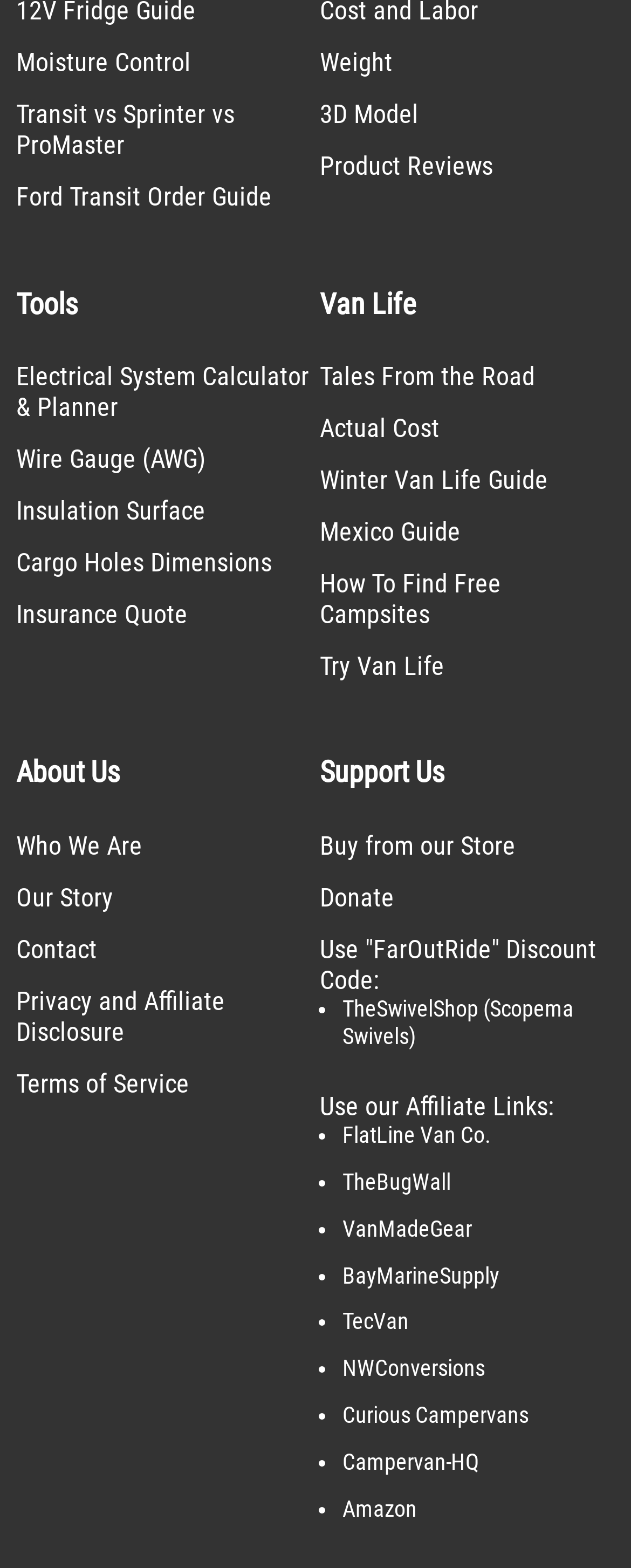Select the bounding box coordinates of the element I need to click to carry out the following instruction: "Buy from our Store".

[0.506, 0.53, 0.817, 0.549]